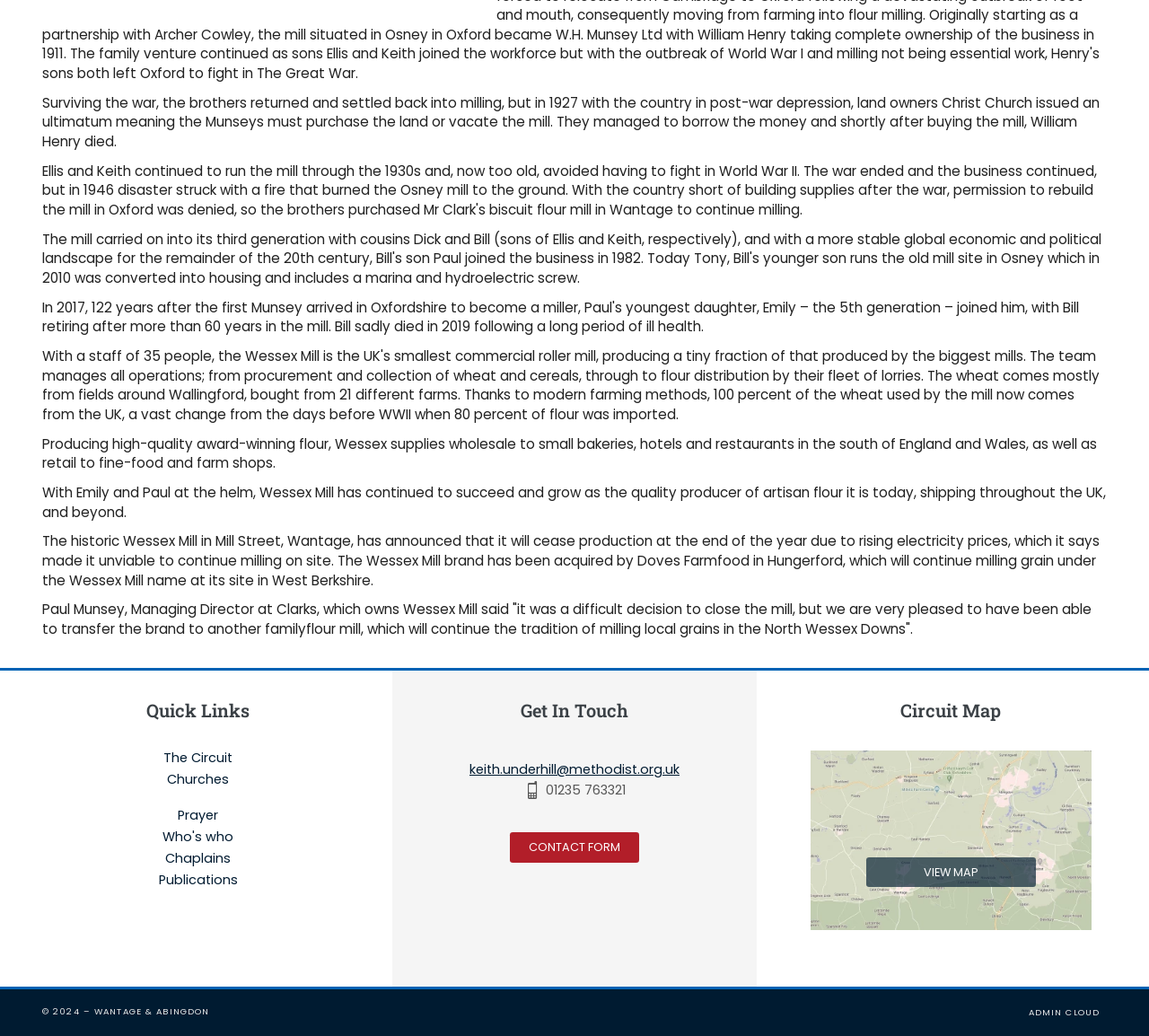Bounding box coordinates are specified in the format (top-left x, top-left y, bottom-right x, bottom-right y). All values are floating point numbers bounded between 0 and 1. Please provide the bounding box coordinate of the region this sentence describes: The Circuit

[0.025, 0.725, 0.32, 0.745]